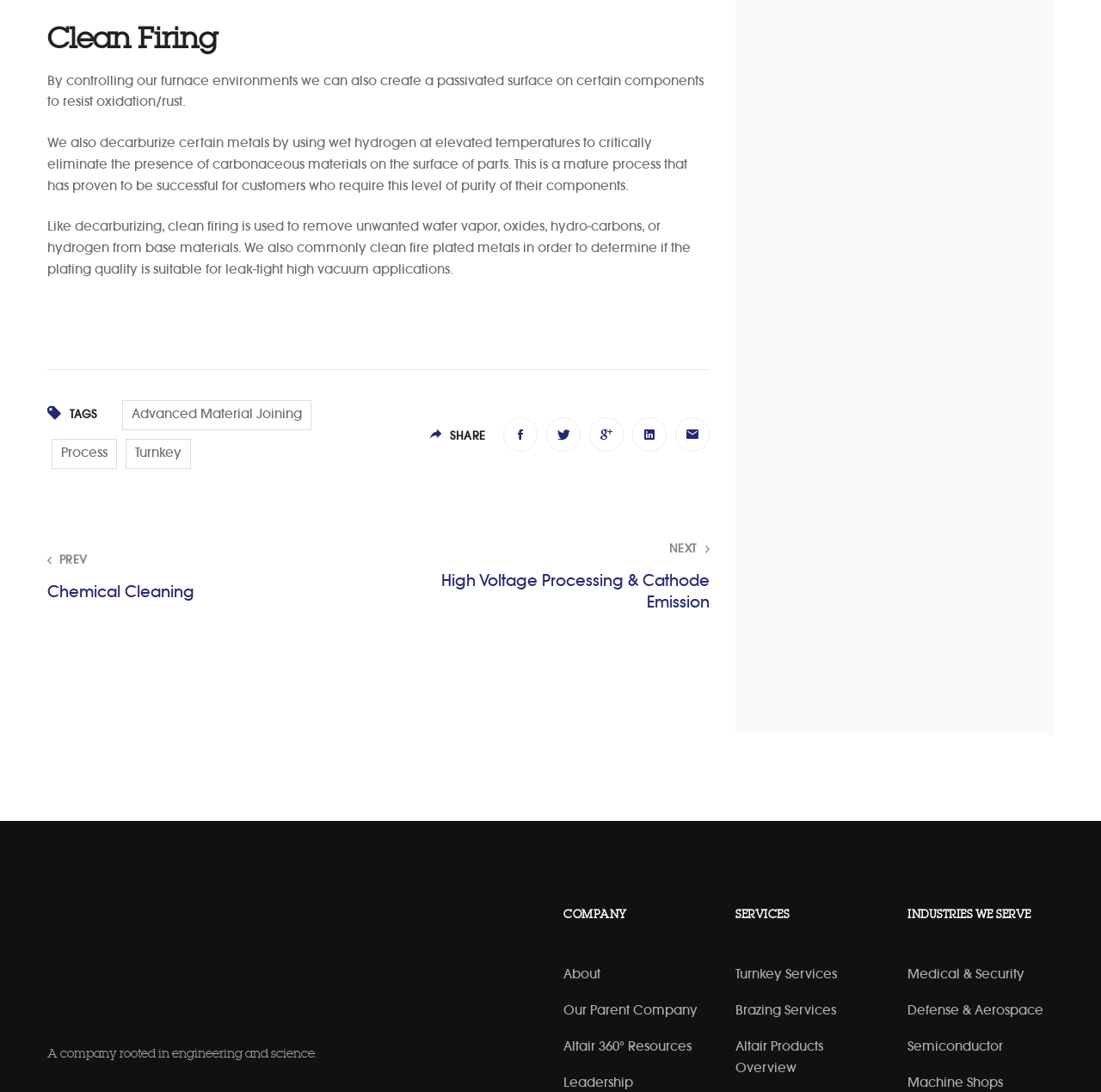Please indicate the bounding box coordinates of the element's region to be clicked to achieve the instruction: "View 'High Voltage Processing & Cathode Emission'". Provide the coordinates as four float numbers between 0 and 1, i.e., [left, top, right, bottom].

[0.368, 0.496, 0.645, 0.563]